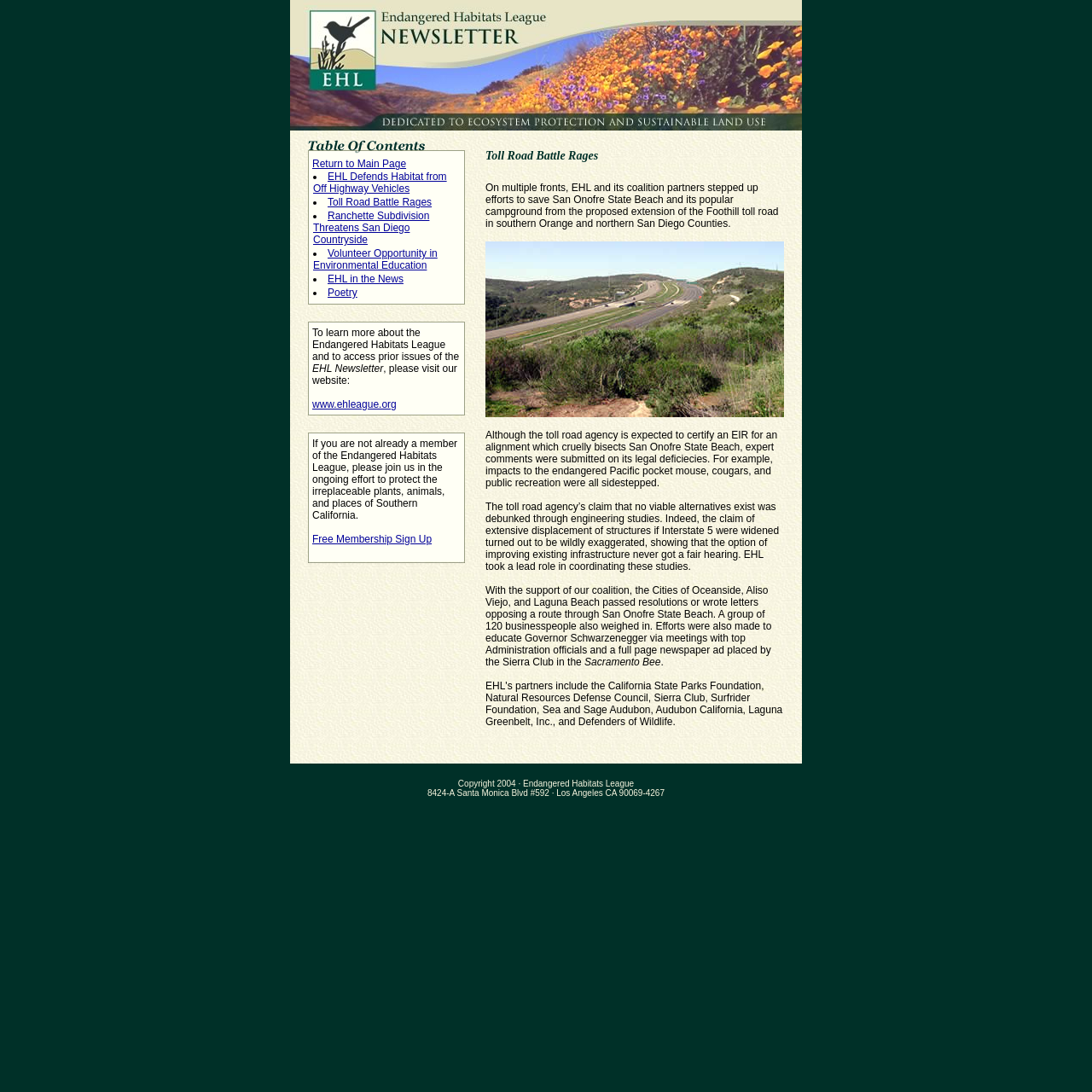What is the main topic of this newsletter?
Based on the screenshot, answer the question with a single word or phrase.

Endangered Habitats League